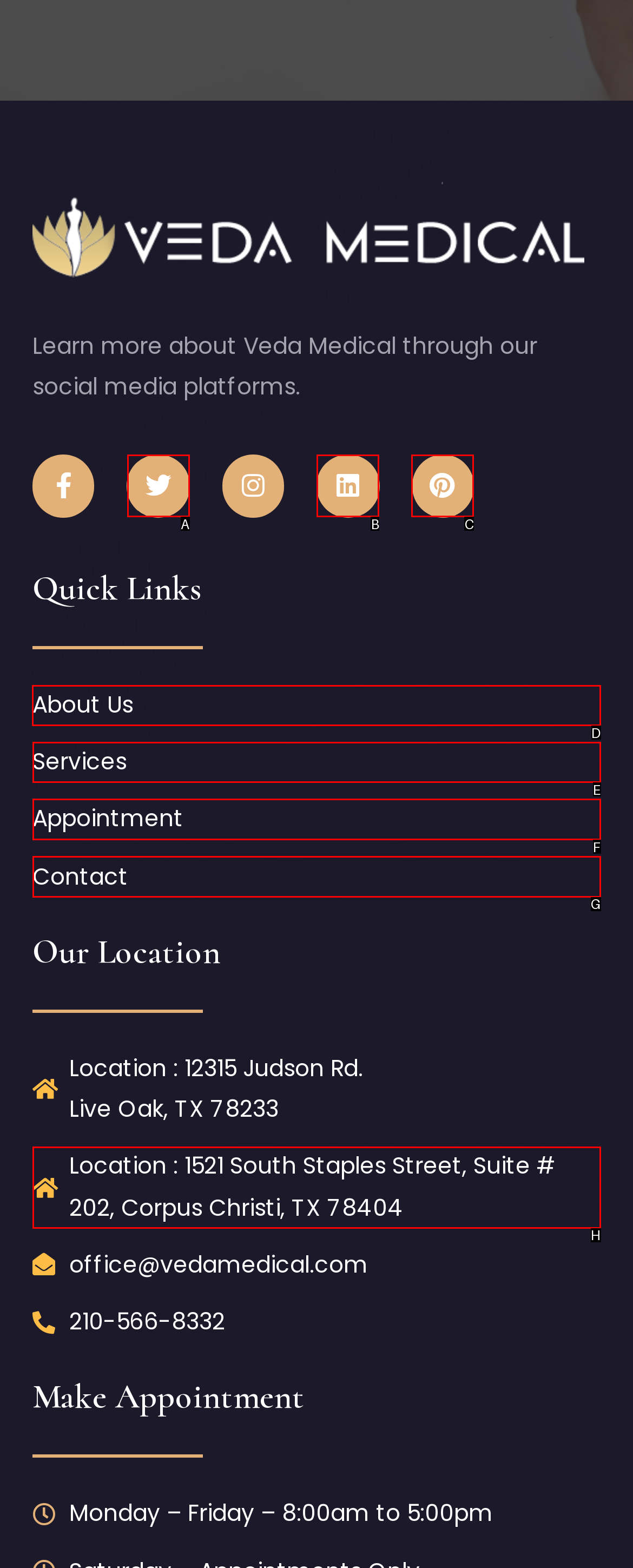Point out the HTML element I should click to achieve the following: View About Us page Reply with the letter of the selected element.

D